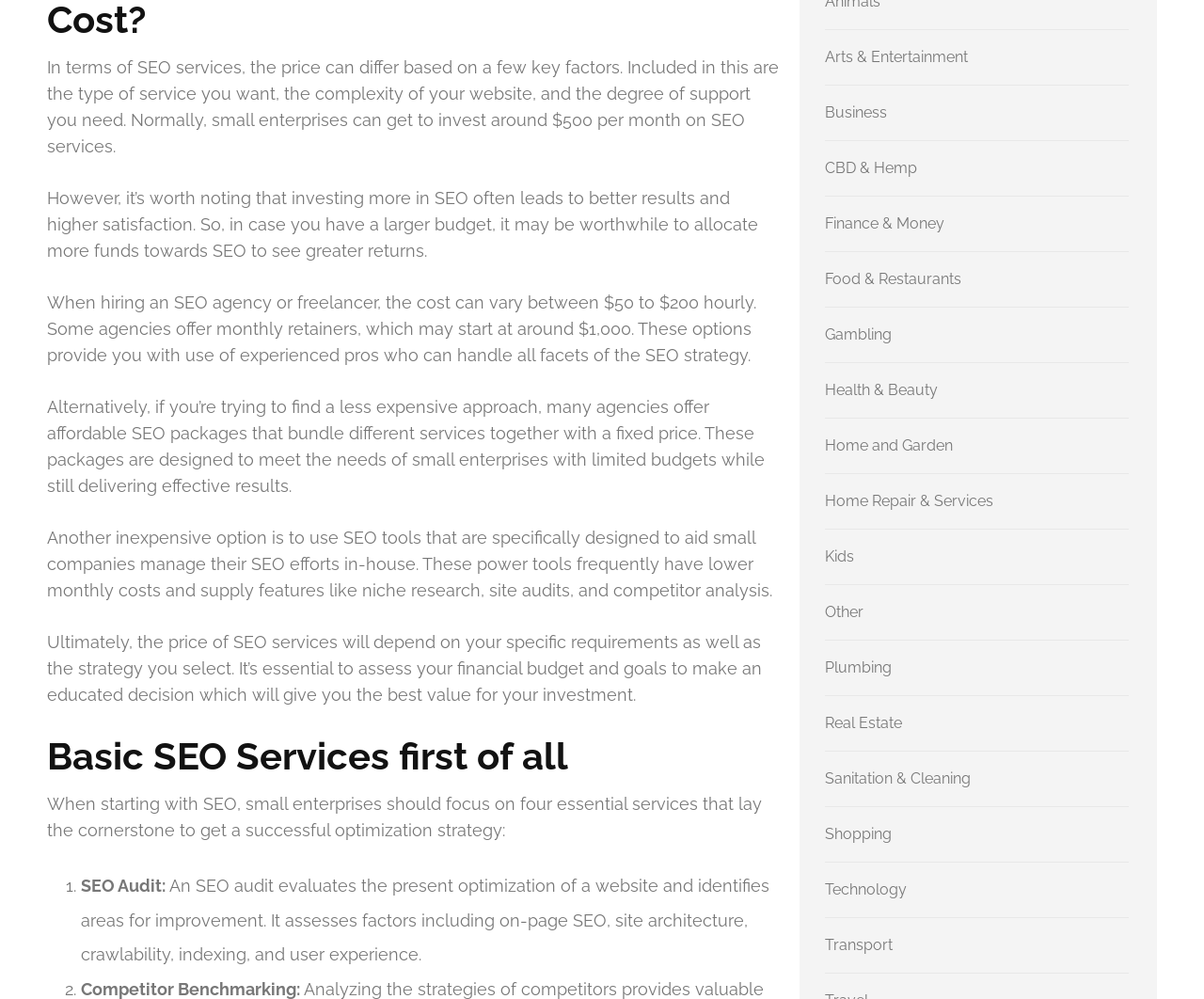What is the purpose of an SEO audit?
Using the image as a reference, answer the question with a short word or phrase.

Evaluates website optimization